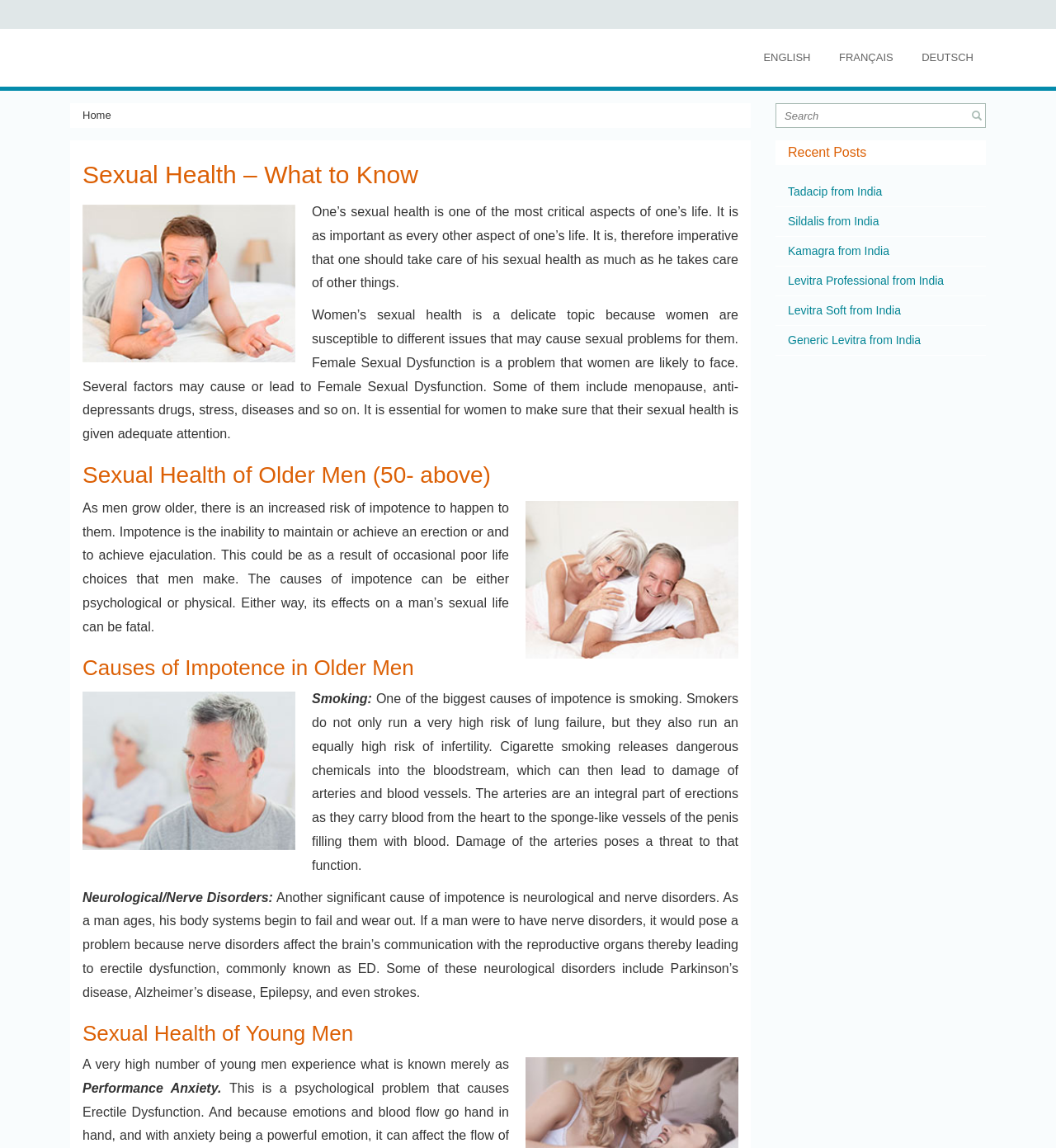Predict the bounding box coordinates of the area that should be clicked to accomplish the following instruction: "Search for a term". The bounding box coordinates should consist of four float numbers between 0 and 1, i.e., [left, top, right, bottom].

[0.734, 0.09, 0.934, 0.111]